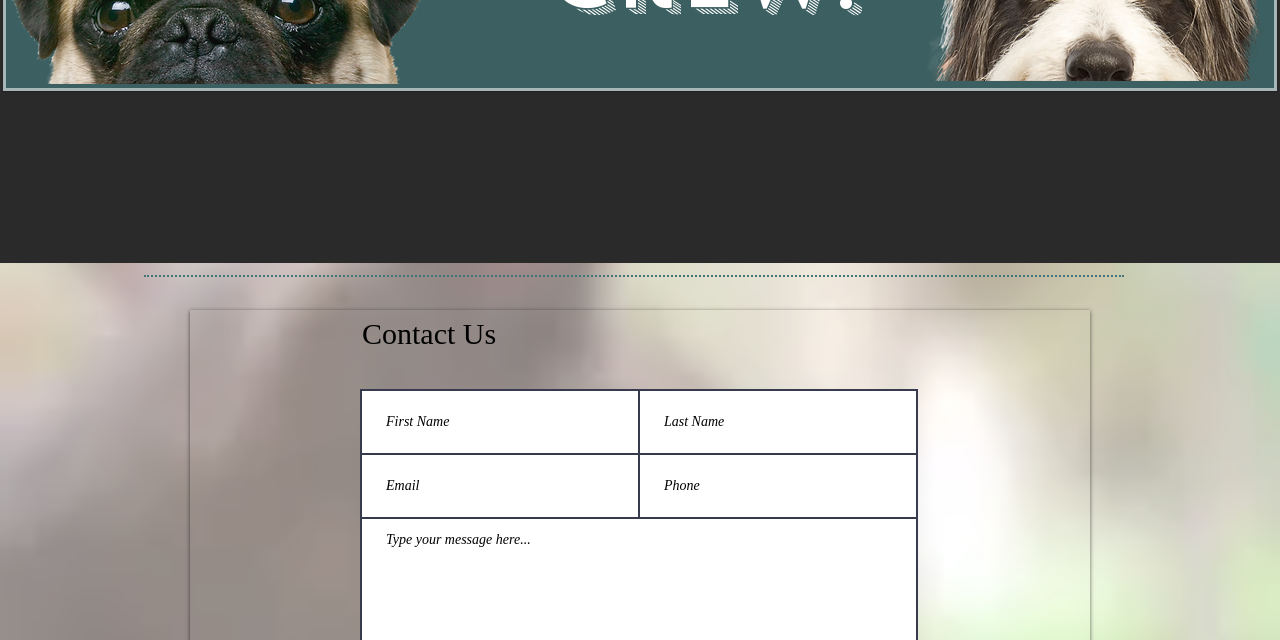Extract the bounding box of the UI element described as: "aria-label="Email" name="email" placeholder="Email"".

[0.281, 0.708, 0.5, 0.811]